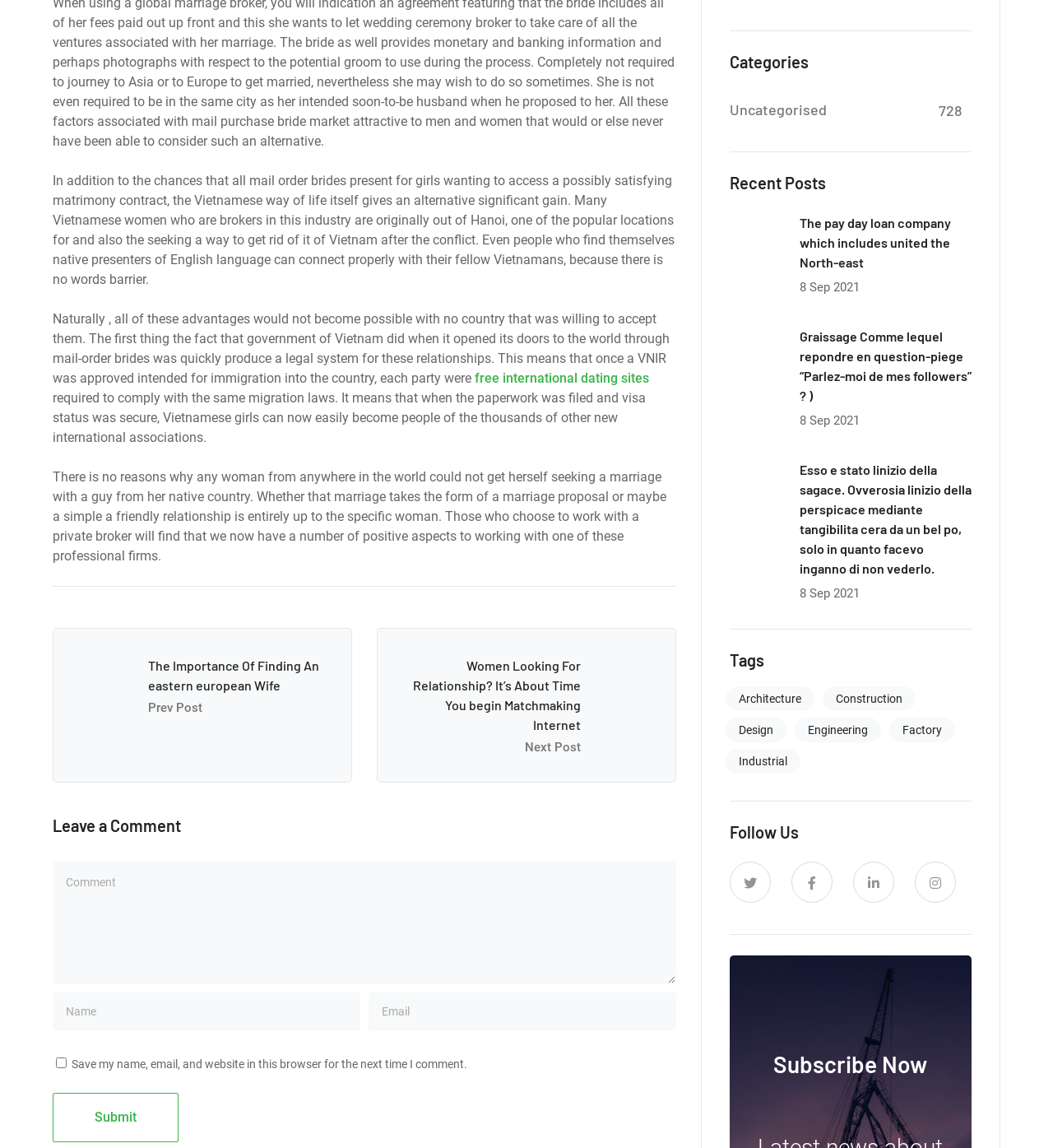Please give a succinct answer using a single word or phrase:
What social media platforms are available for following?

Four platforms